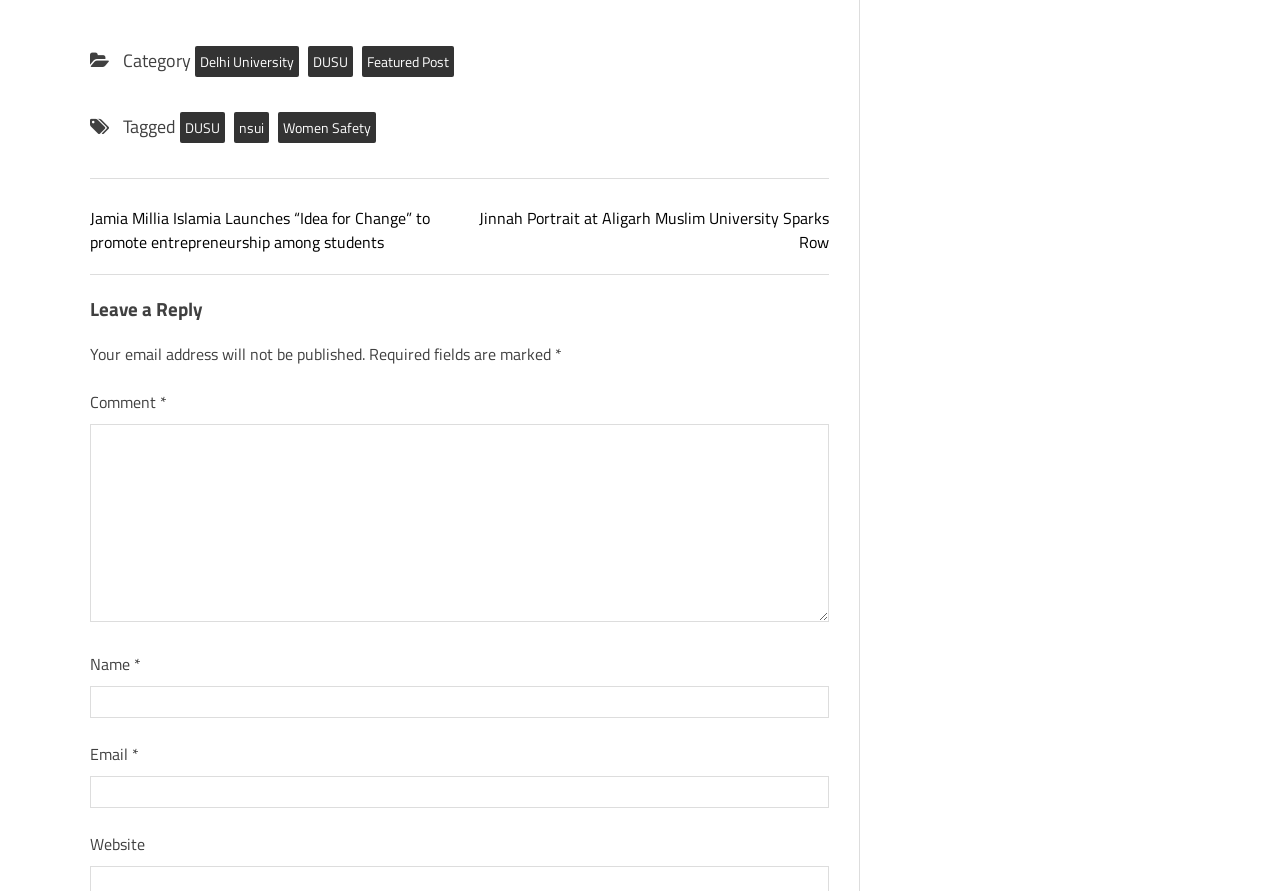Give a concise answer of one word or phrase to the question: 
What is required to leave a reply?

Name, Email, Comment